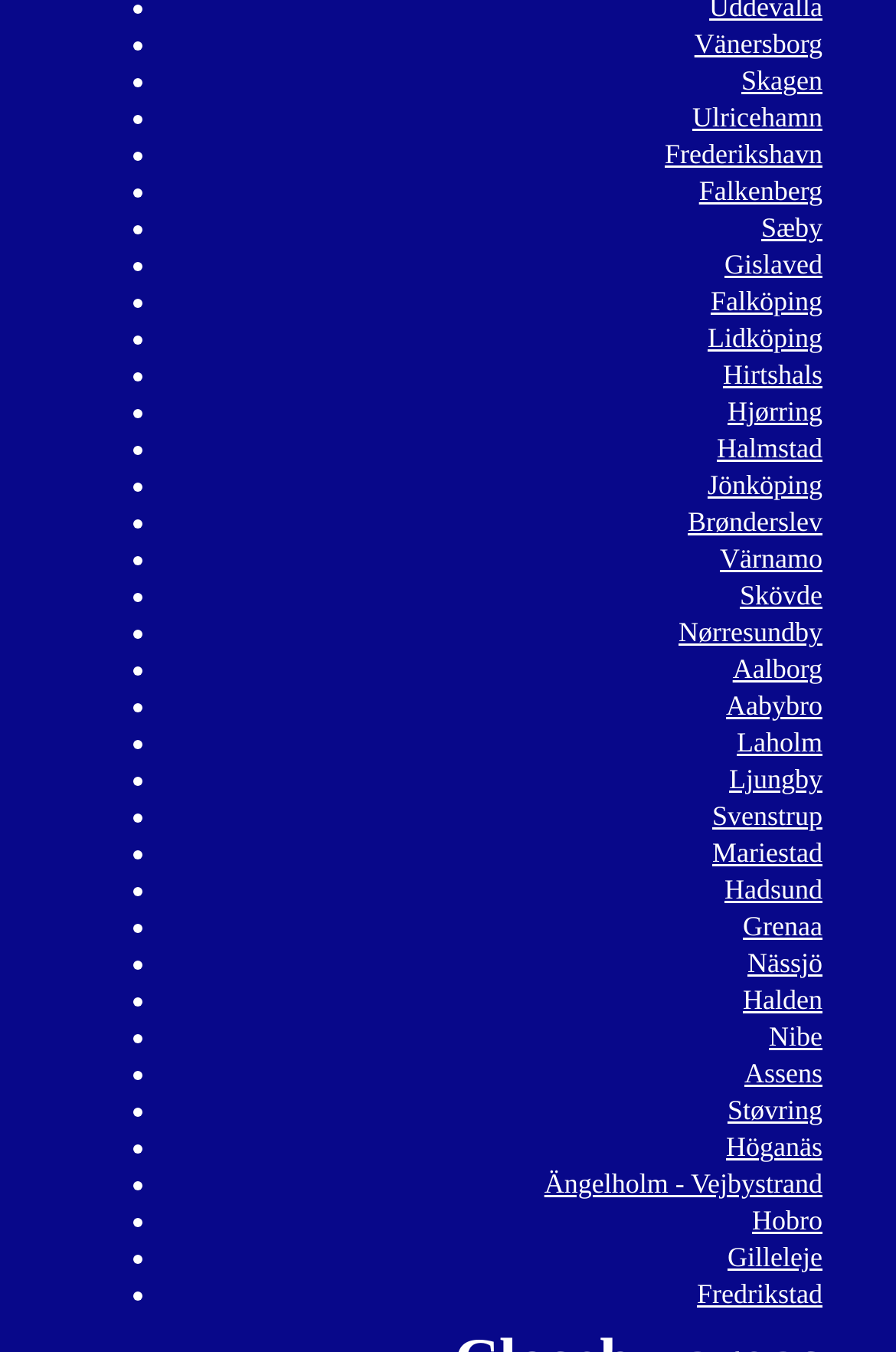Provide a one-word or brief phrase answer to the question:
What is the first link on the webpage?

Vänersborg